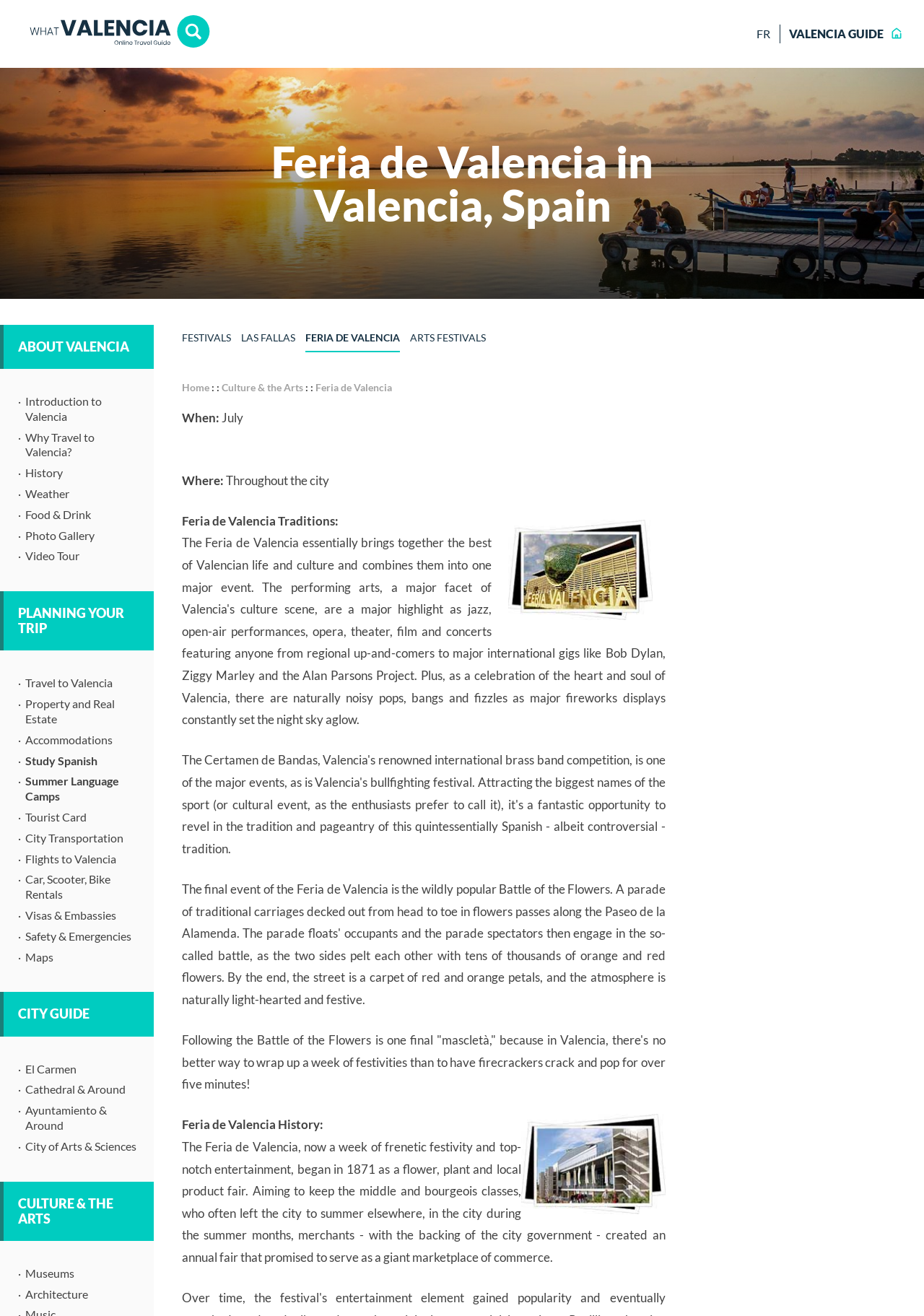Please specify the bounding box coordinates of the clickable section necessary to execute the following command: "Read about 'Feria de Valencia History'".

[0.197, 0.849, 0.35, 0.86]